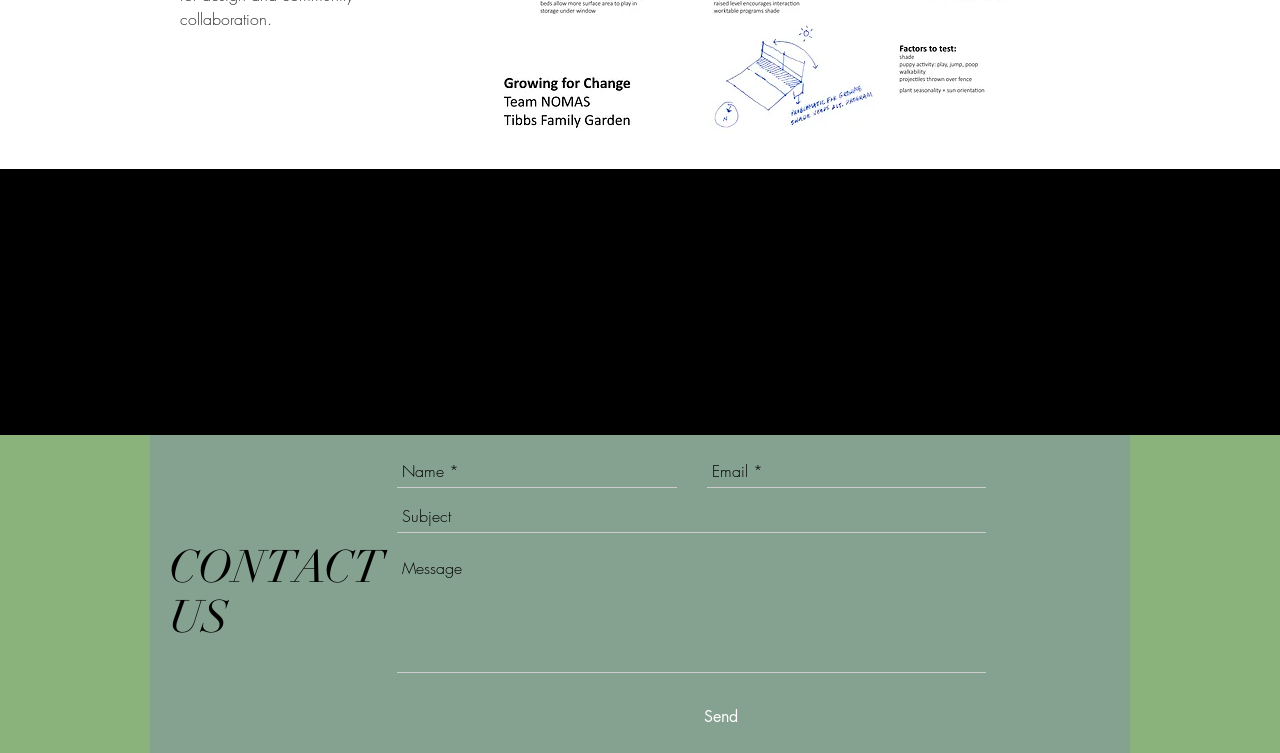Determine the bounding box coordinates of the section to be clicked to follow the instruction: "Send a message". The coordinates should be given as four float numbers between 0 and 1, formatted as [left, top, right, bottom].

[0.527, 0.911, 0.6, 0.995]